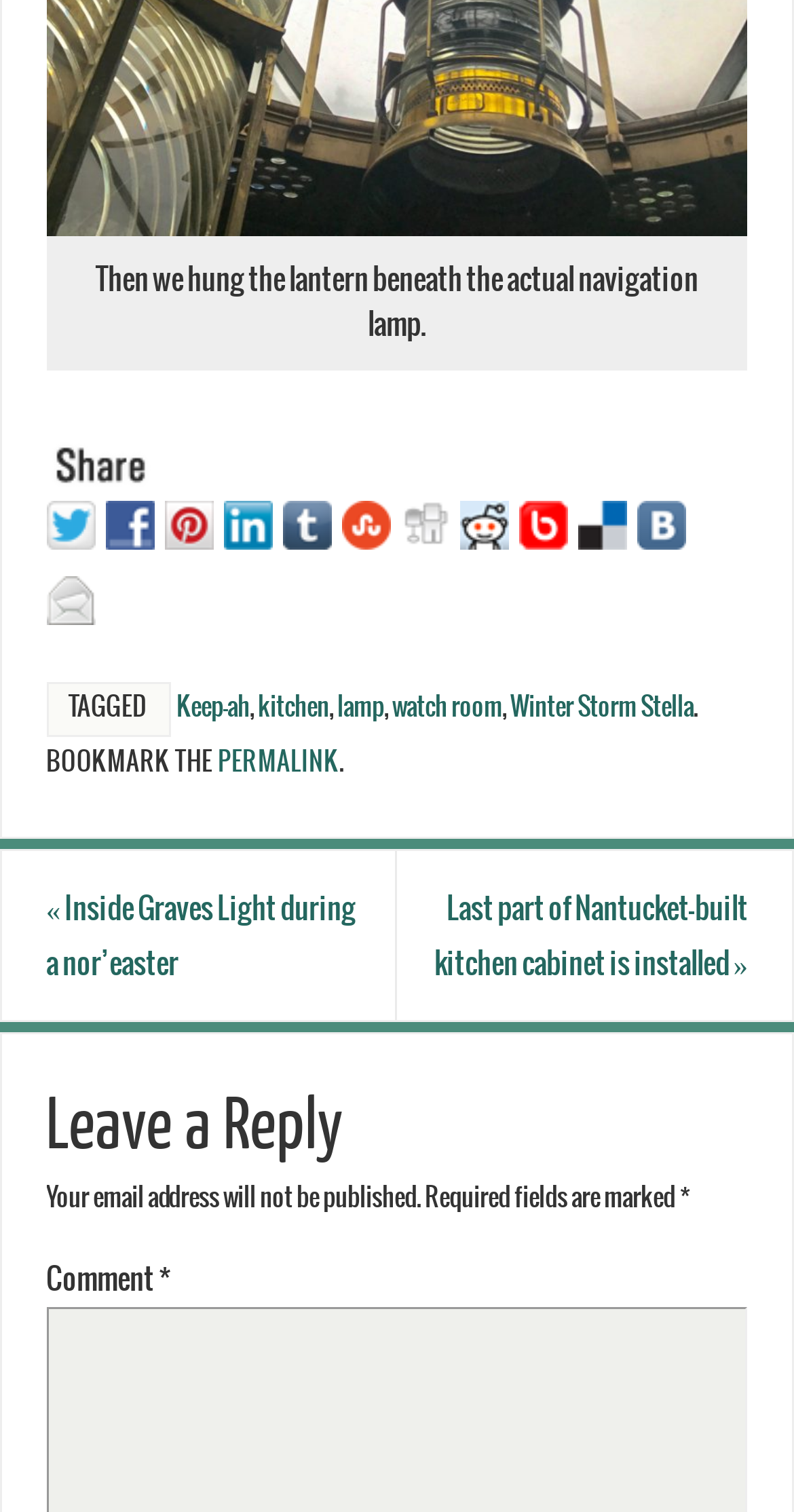Locate the bounding box coordinates of the item that should be clicked to fulfill the instruction: "Email this post".

[0.058, 0.394, 0.132, 0.417]